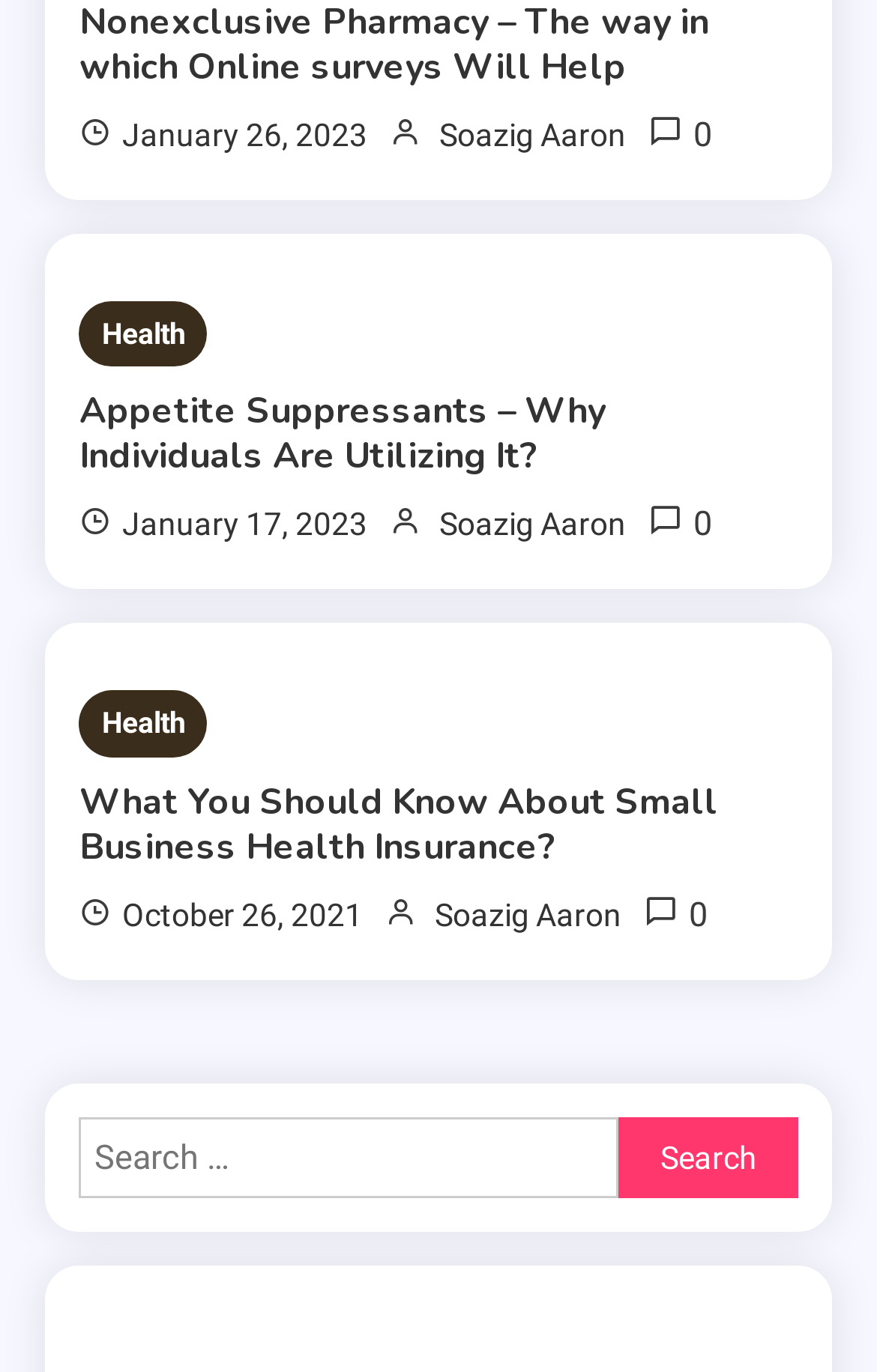Please respond in a single word or phrase: 
How many articles are on this webpage?

3